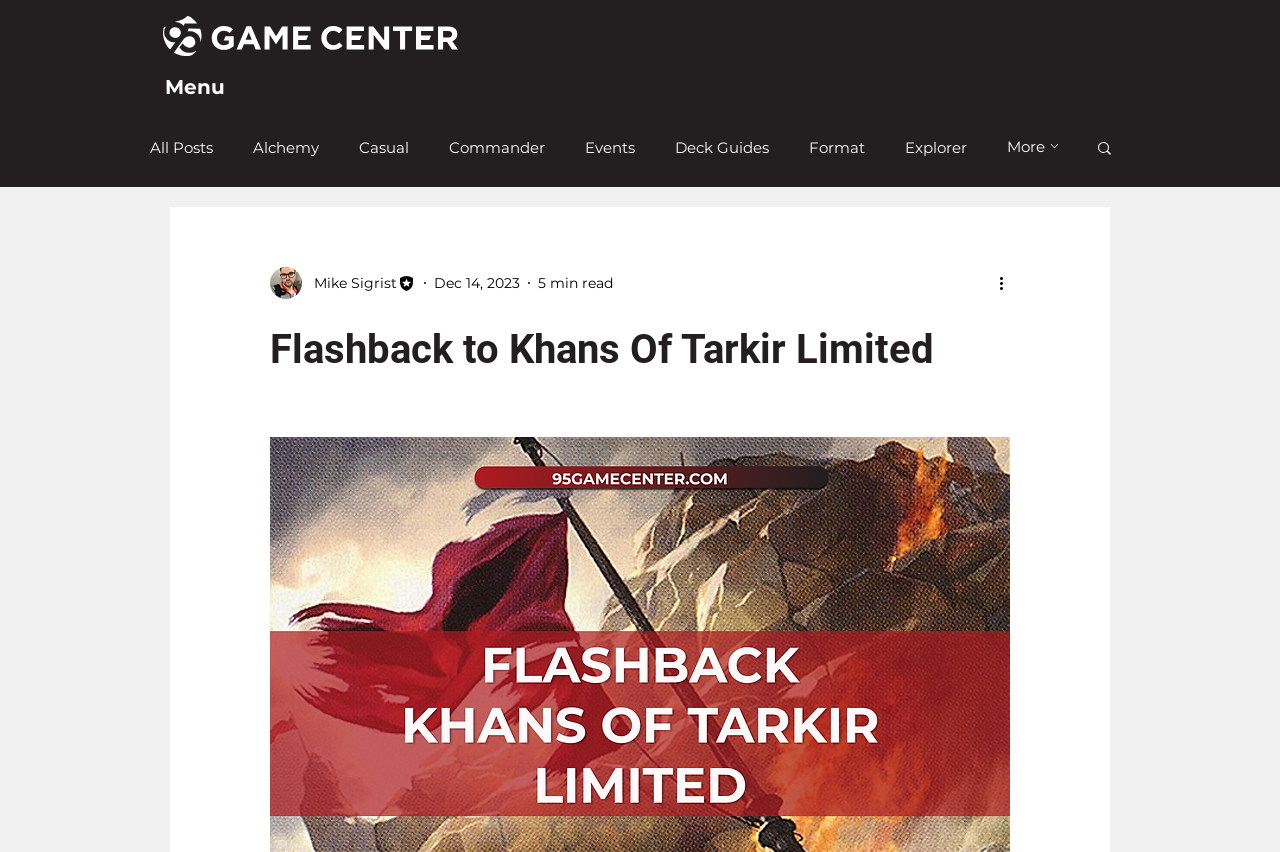How many links are under the 'blog' navigation?
Please respond to the question with a detailed and well-explained answer.

Under the 'blog' navigation, there are 9 link elements: 'All Posts', 'Alchemy', 'Casual', 'Commander', 'Events', 'Deck Guides', 'Format', 'Explorer', and 'More'.